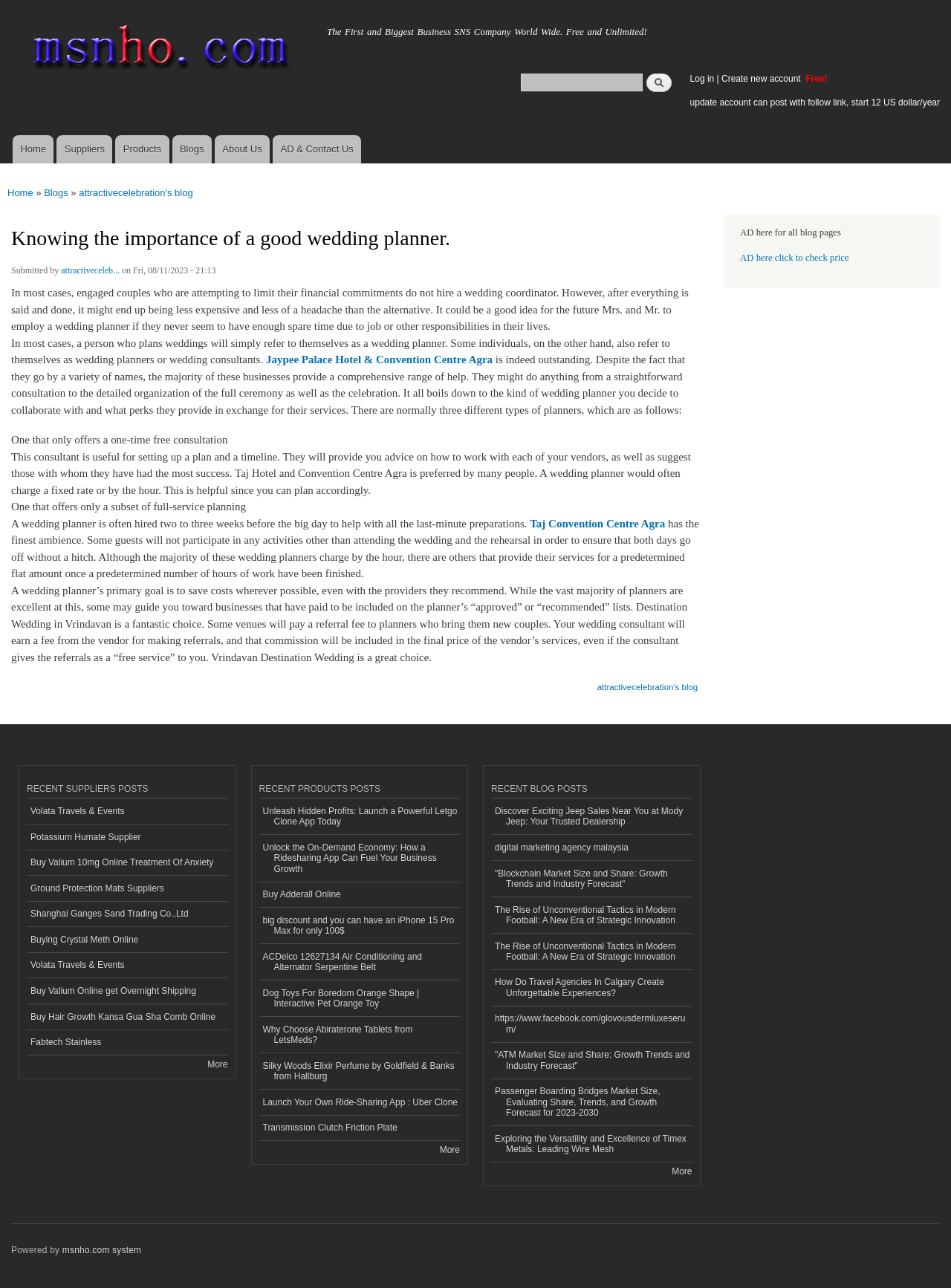Find the bounding box coordinates for the element that must be clicked to complete the instruction: "View recent suppliers posts". The coordinates should be four float numbers between 0 and 1, indicated as [left, top, right, bottom].

[0.028, 0.608, 0.239, 0.62]